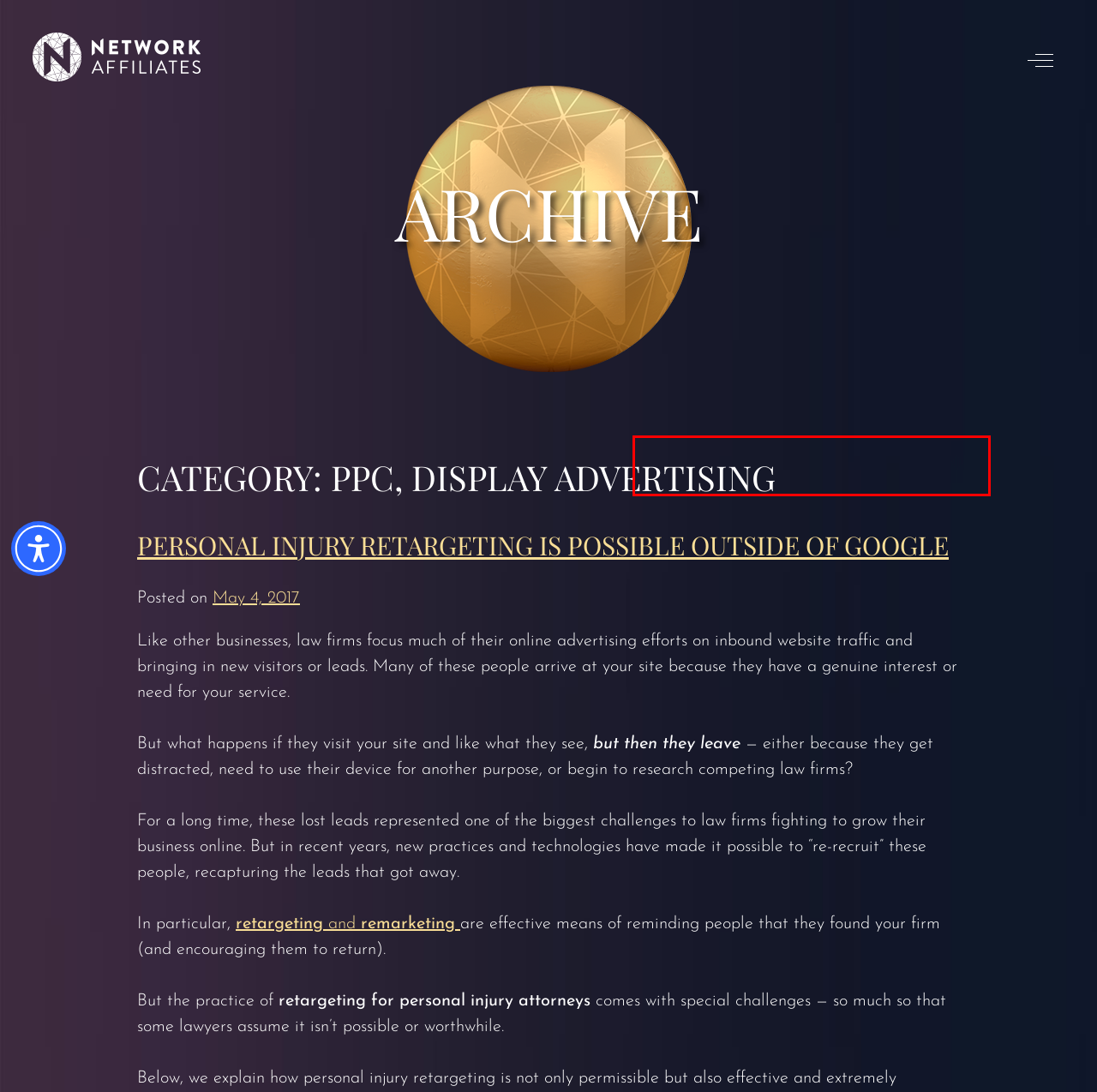Observe the provided screenshot of a webpage with a red bounding box around a specific UI element. Choose the webpage description that best fits the new webpage after you click on the highlighted element. These are your options:
A. About Us - Network Affiliates
B. Media Buying - Network Affiliates
C. Convention - Network Affiliates
D. Services - Network Affiliates
E. Our People - Network Affiliates
F. For Law Firm Retargeting Campaigns Think Outside Of Google
G. Contact - Network Affiliates
H. Creative - Network Affiliates

E